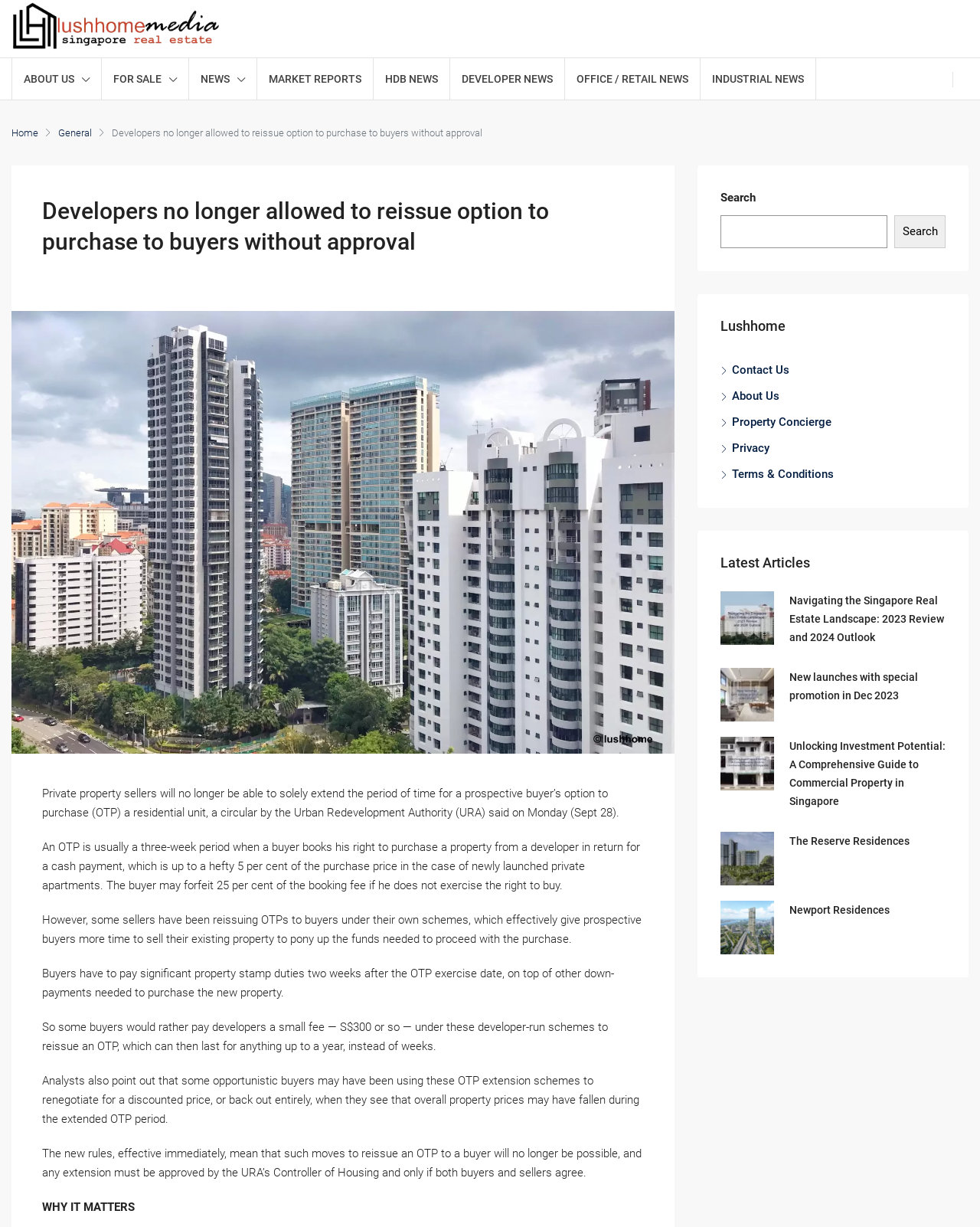What is the consequence of not exercising the OTP?
Could you please answer the question thoroughly and with as much detail as possible?

As stated on the webpage, if a buyer does not exercise their OTP, they will forfeit 25% of the booking fee, which is a significant amount of money.